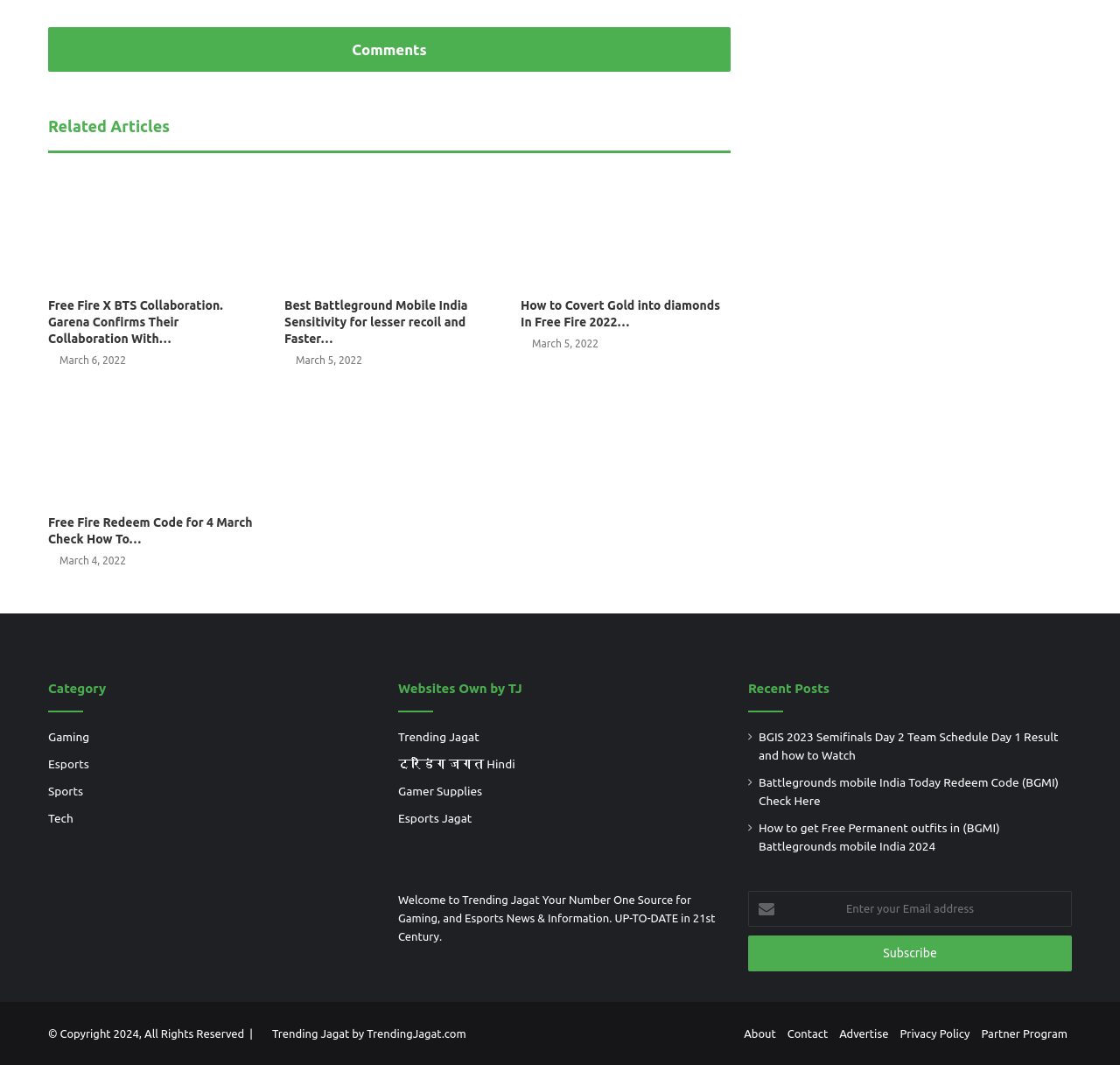Identify the bounding box coordinates for the region to click in order to carry out this instruction: "Subscribe to the newsletter". Provide the coordinates using four float numbers between 0 and 1, formatted as [left, top, right, bottom].

[0.668, 0.878, 0.957, 0.912]